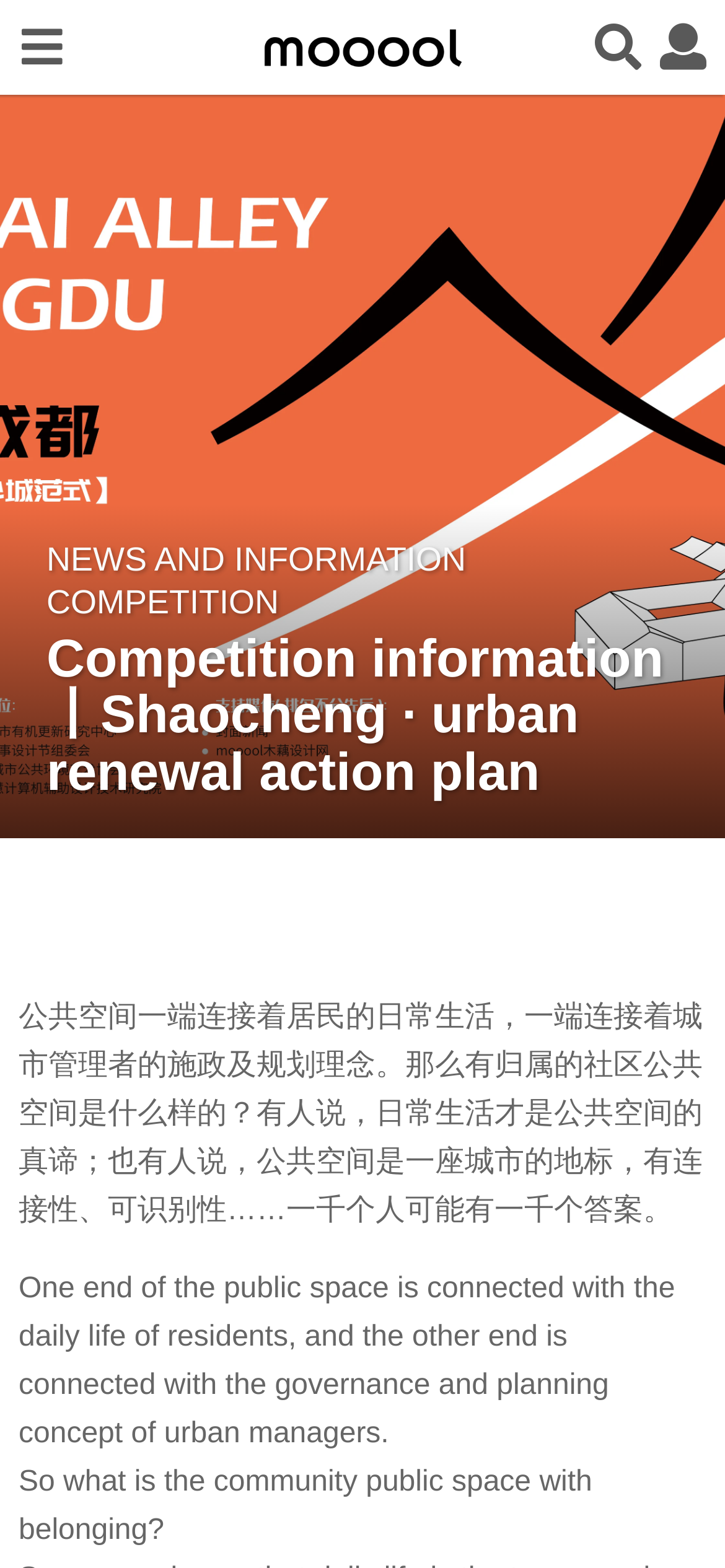Provide a single word or phrase to answer the given question: 
What is the language of the webpage content?

Chinese and English